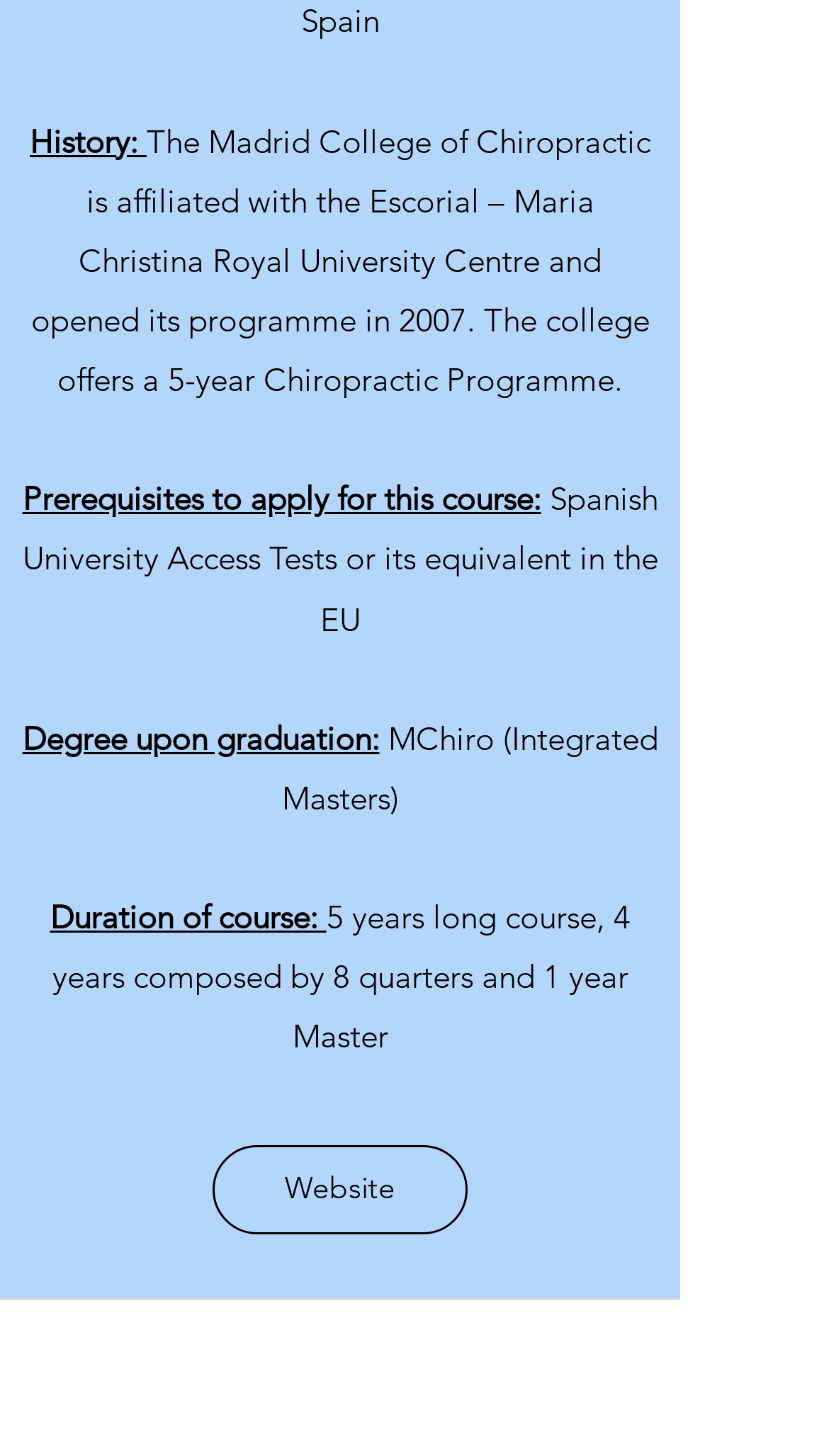What is the duration of the Chiropractic Programme?
Please look at the screenshot and answer using one word or phrase.

5 years